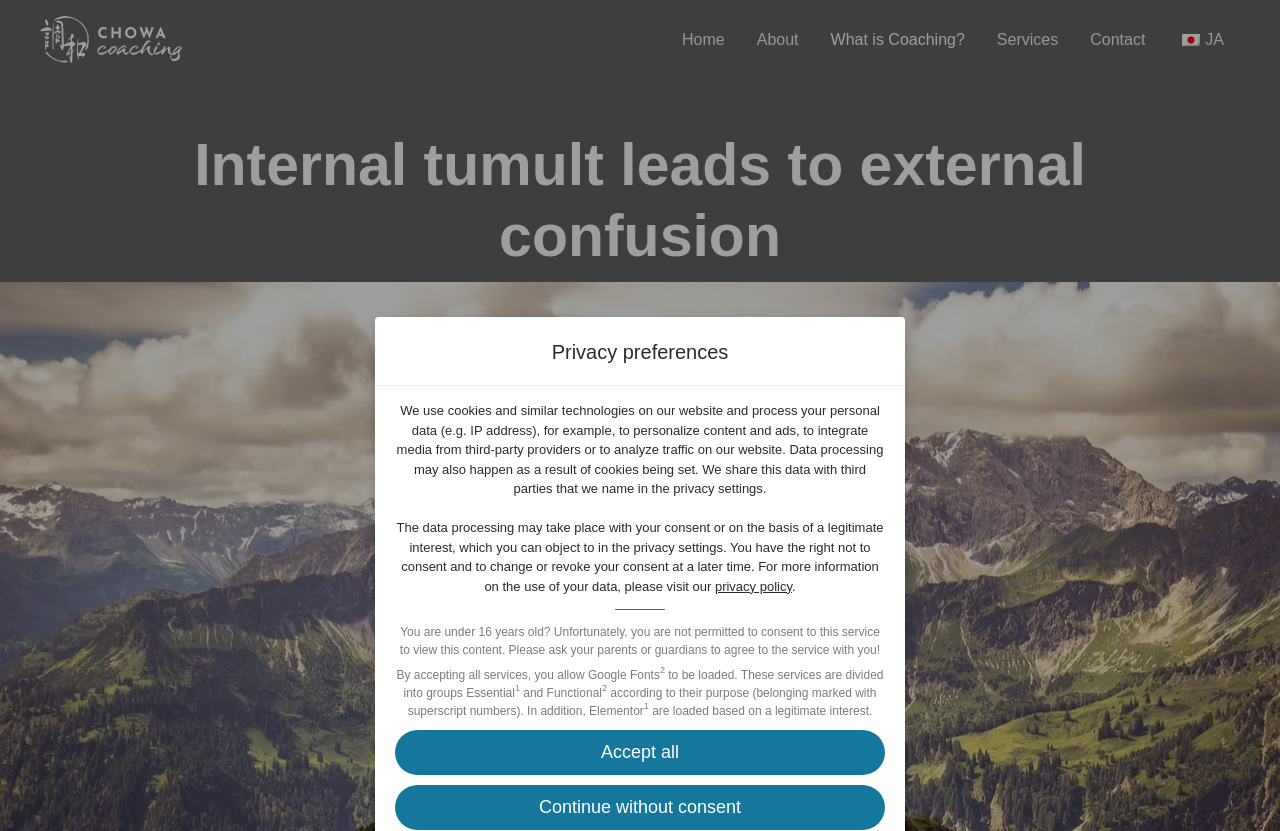Please identify the coordinates of the bounding box for the clickable region that will accomplish this instruction: "Click Continue without consent".

[0.309, 0.945, 0.691, 0.999]